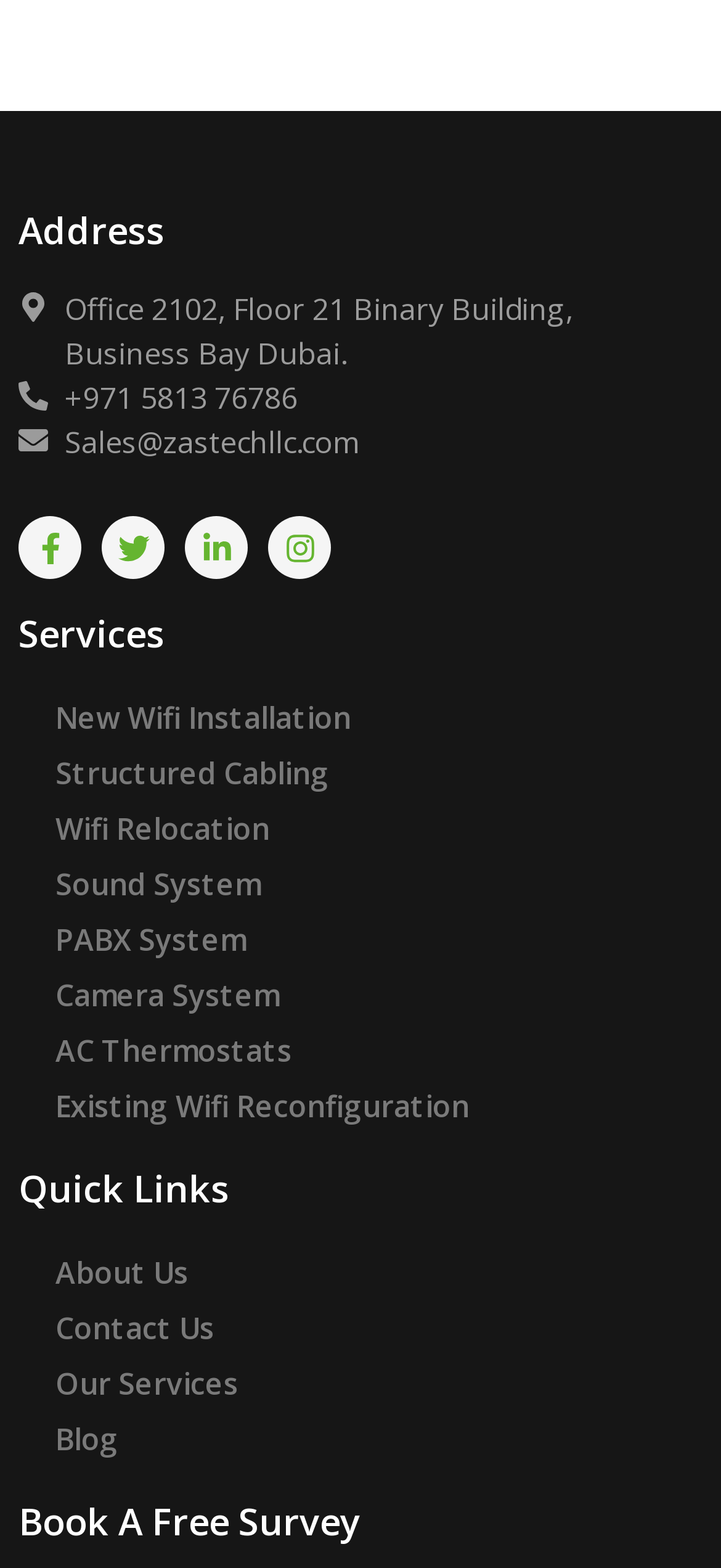Indicate the bounding box coordinates of the element that needs to be clicked to satisfy the following instruction: "Learn about New Wifi Installation". The coordinates should be four float numbers between 0 and 1, i.e., [left, top, right, bottom].

[0.026, 0.44, 0.974, 0.476]